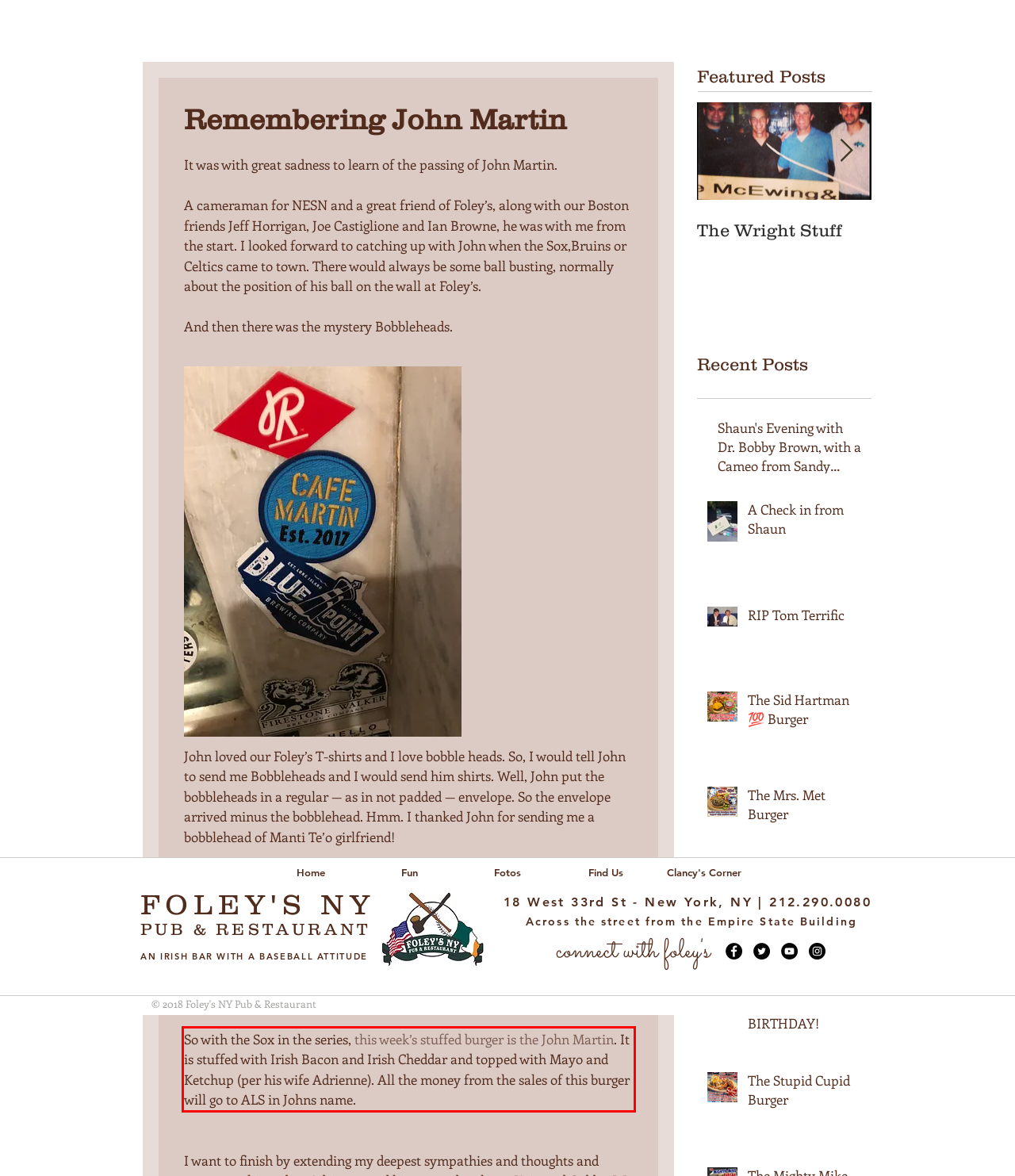From the provided screenshot, extract the text content that is enclosed within the red bounding box.

So with the Sox in the series, this week’s stuffed burger is the John Martin. It is stuffed with Irish Bacon and Irish Cheddar and topped with Mayo and Ketchup (per his wife Adrienne). All the money from the sales of this burger will go to ALS in Johns name.